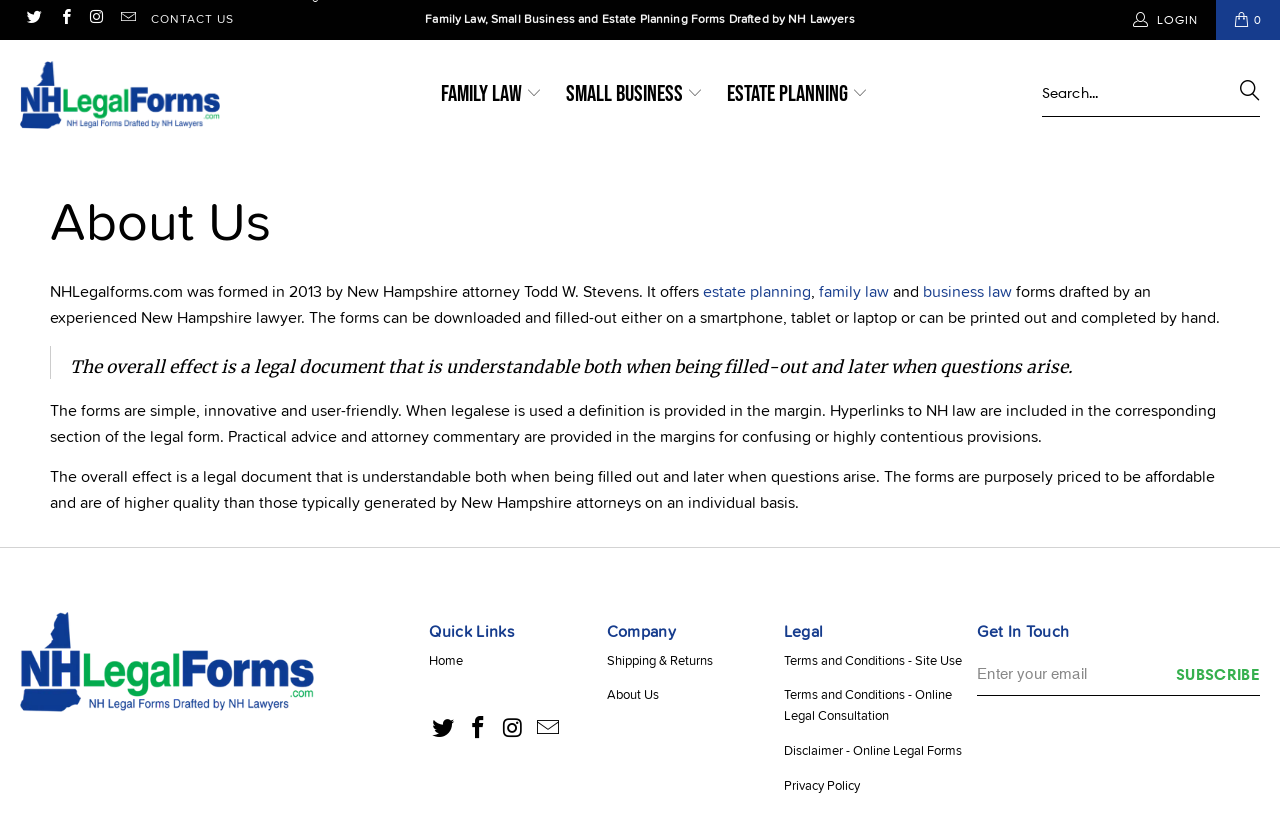Find and indicate the bounding box coordinates of the region you should select to follow the given instruction: "Click on CONTACT US".

[0.118, 0.0, 0.183, 0.048]